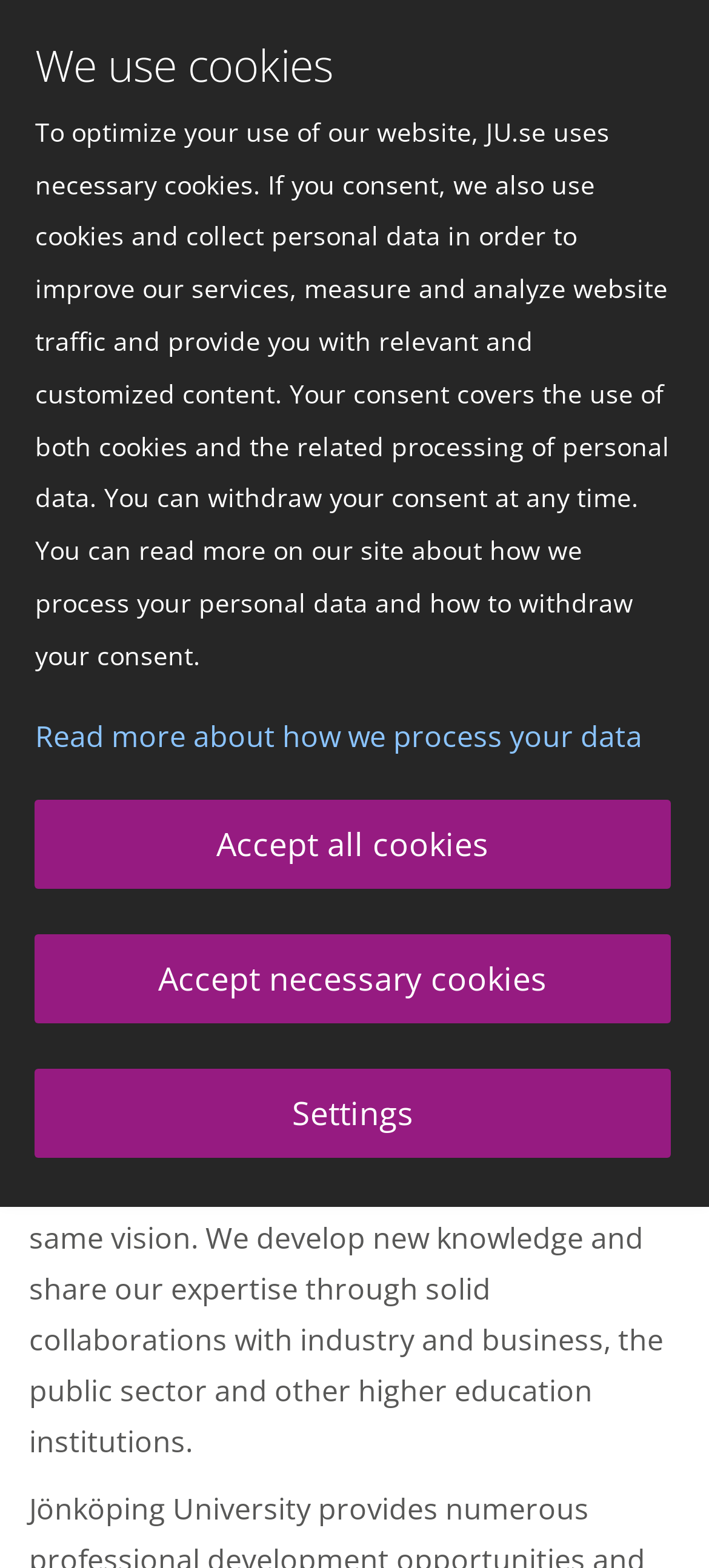What kind of students are part of Jönköping University?
Please use the image to provide a one-word or short phrase answer.

New students, doctoral students